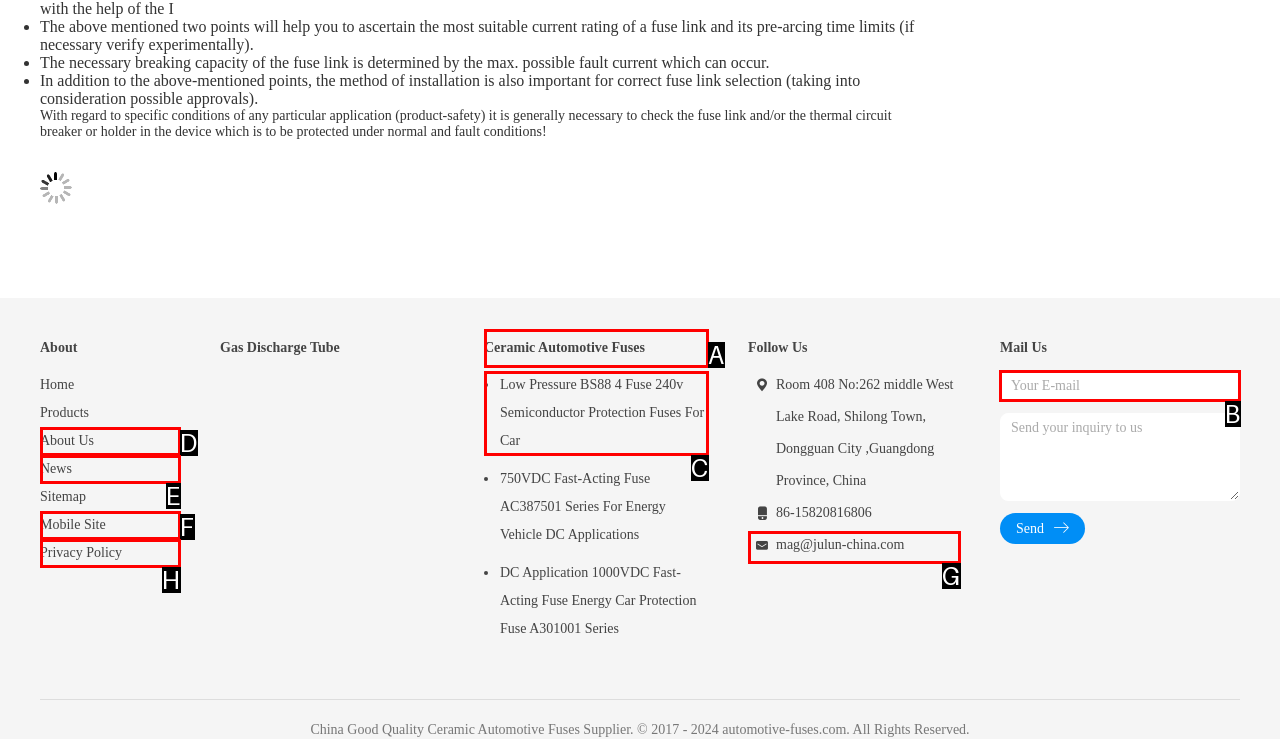Identify the appropriate lettered option to execute the following task: Enter your email in the 'Your E-mail' field
Respond with the letter of the selected choice.

B